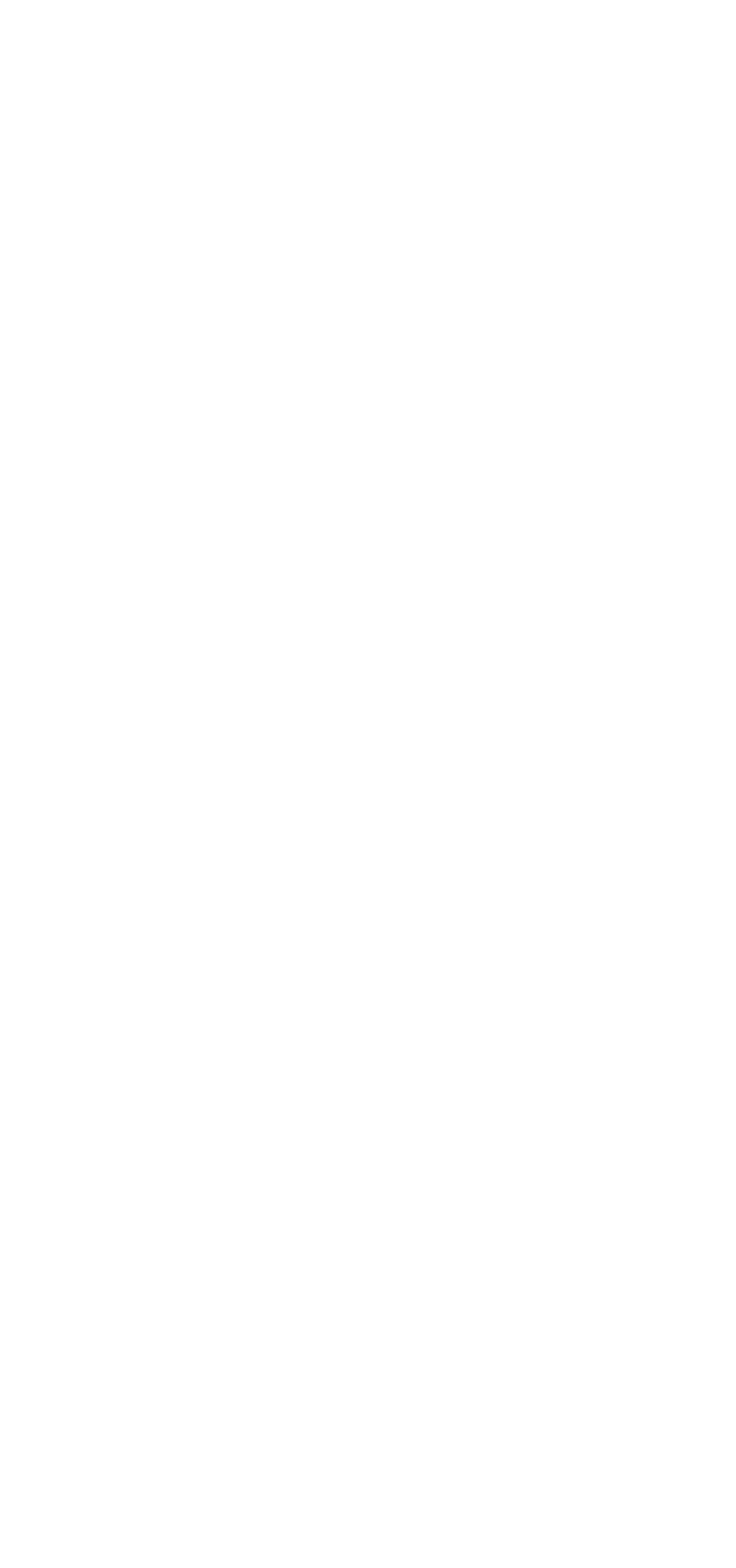Could you find the bounding box coordinates of the clickable area to complete this instruction: "Explore Special Journal SJ-PIC"?

[0.077, 0.117, 0.855, 0.172]